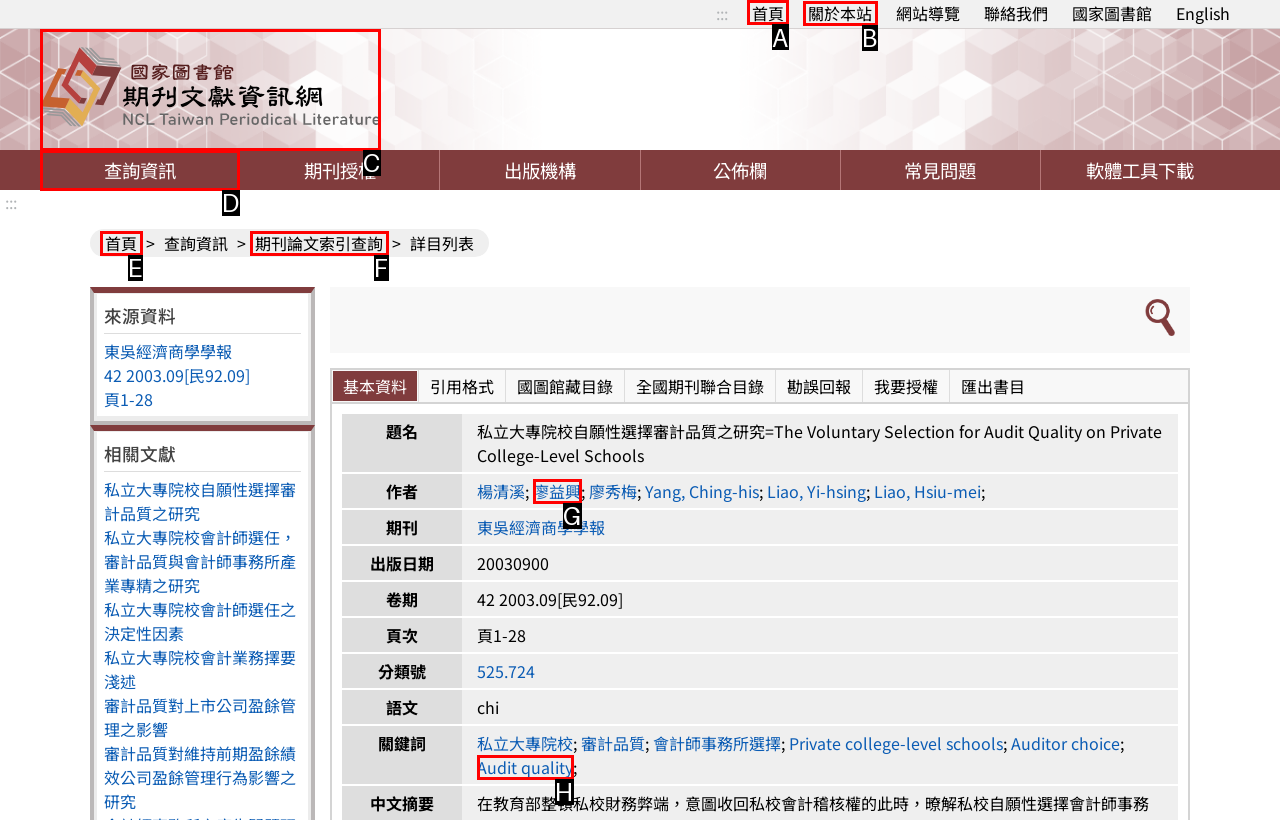Select the proper HTML element to perform the given task: go to the homepage Answer with the corresponding letter from the provided choices.

A